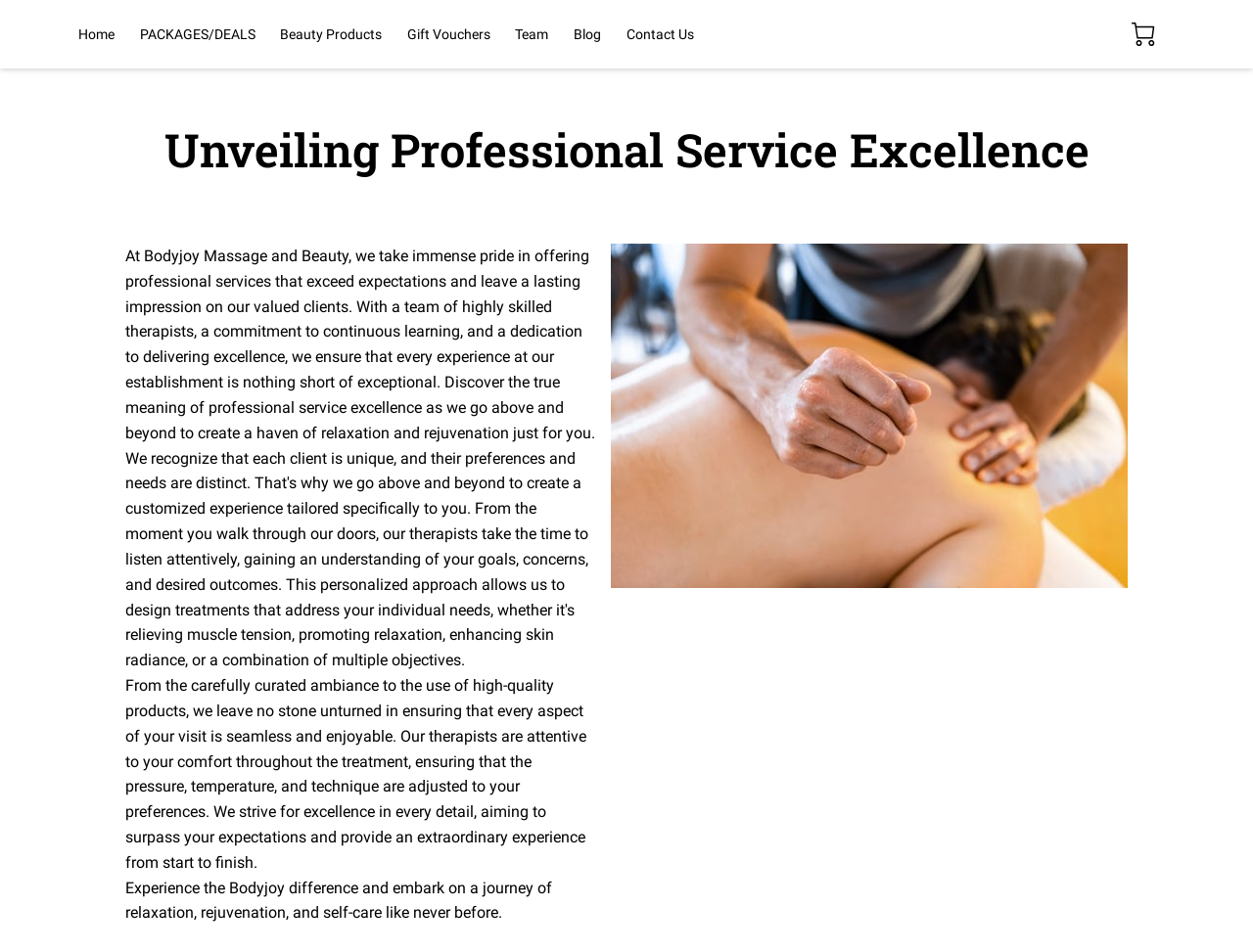Highlight the bounding box of the UI element that corresponds to this description: "Beauty Products".

[0.224, 0.027, 0.305, 0.045]